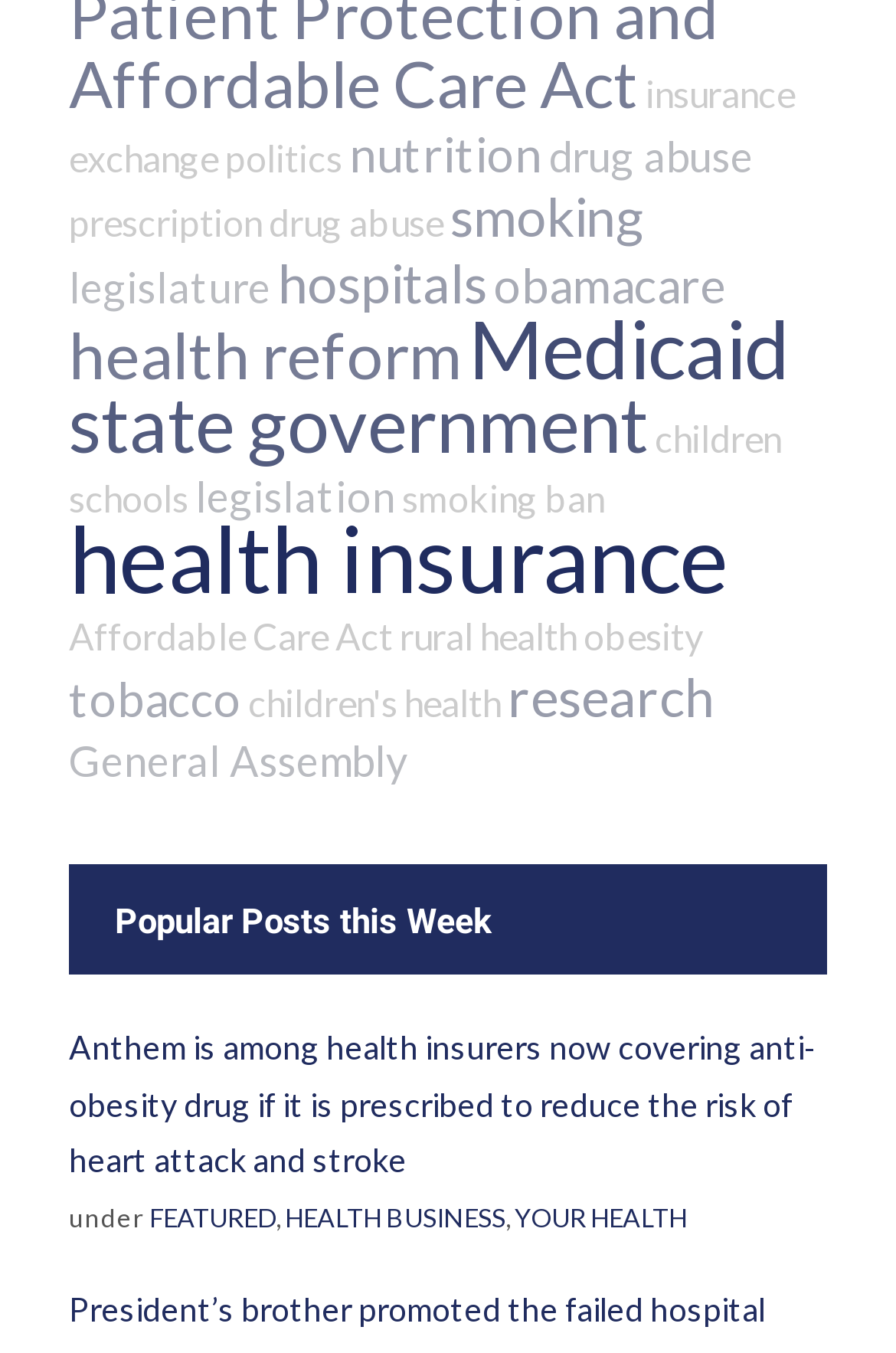Find the bounding box of the web element that fits this description: "legislation".

[0.218, 0.348, 0.441, 0.386]